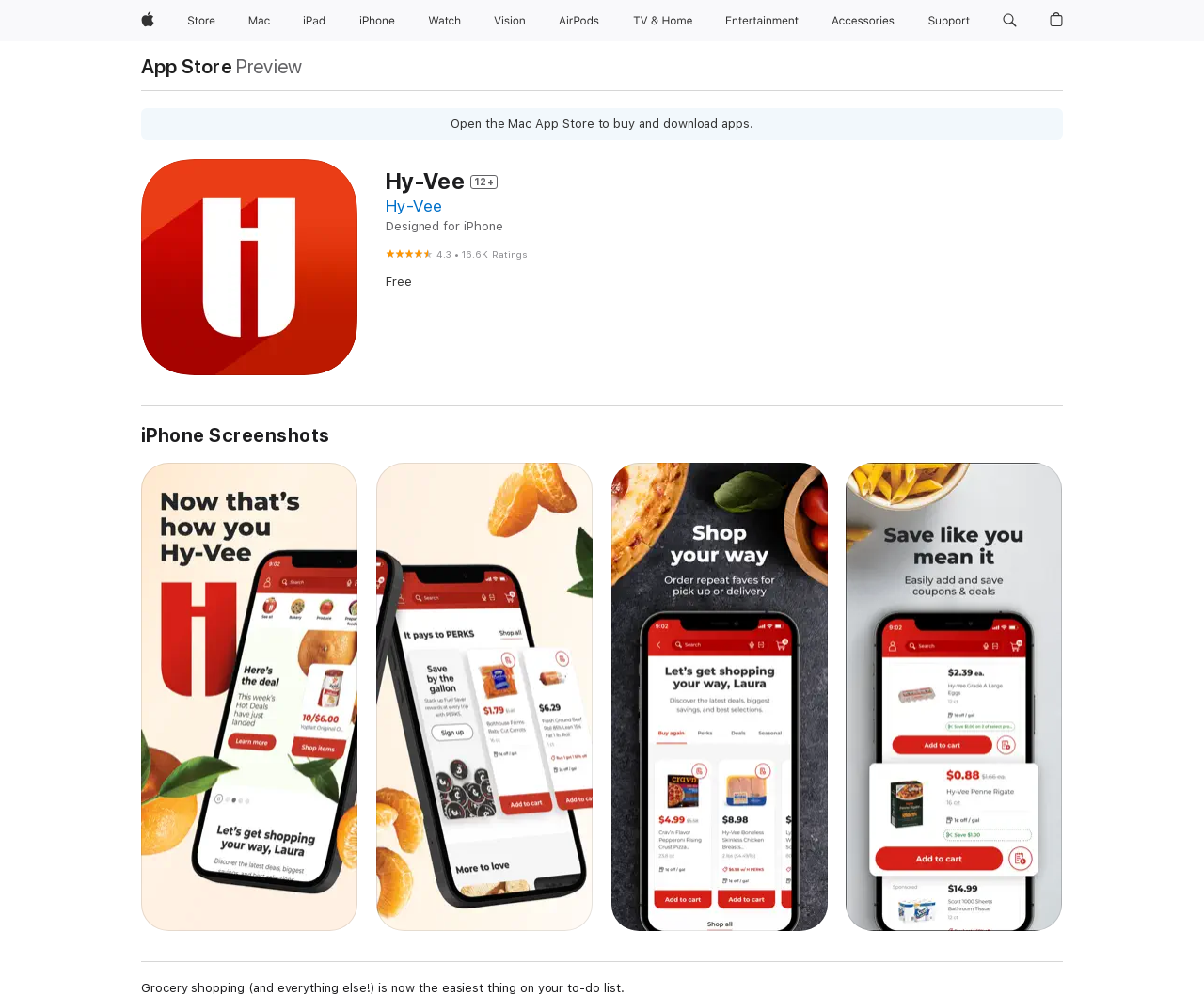Please give a short response to the question using one word or a phrase:
What is the rating of the app?

4.3 out of 5